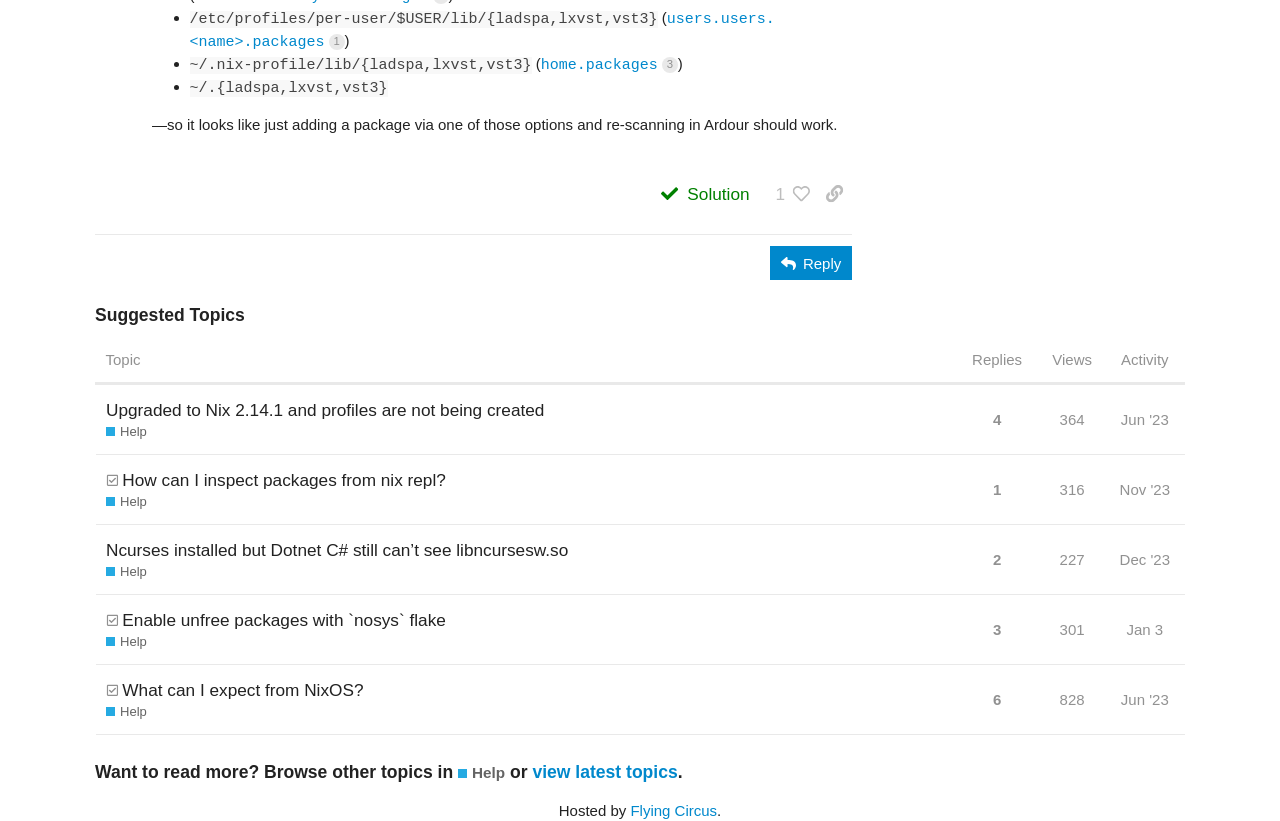What is the purpose of the button 'Reply'?
Please provide a single word or phrase as the answer based on the screenshot.

To reply to a post